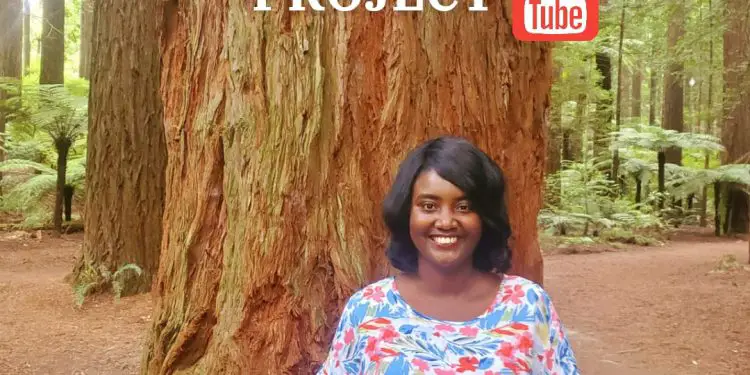Please provide a one-word or short phrase answer to the question:
What is the purpose of the image?

environmental awareness